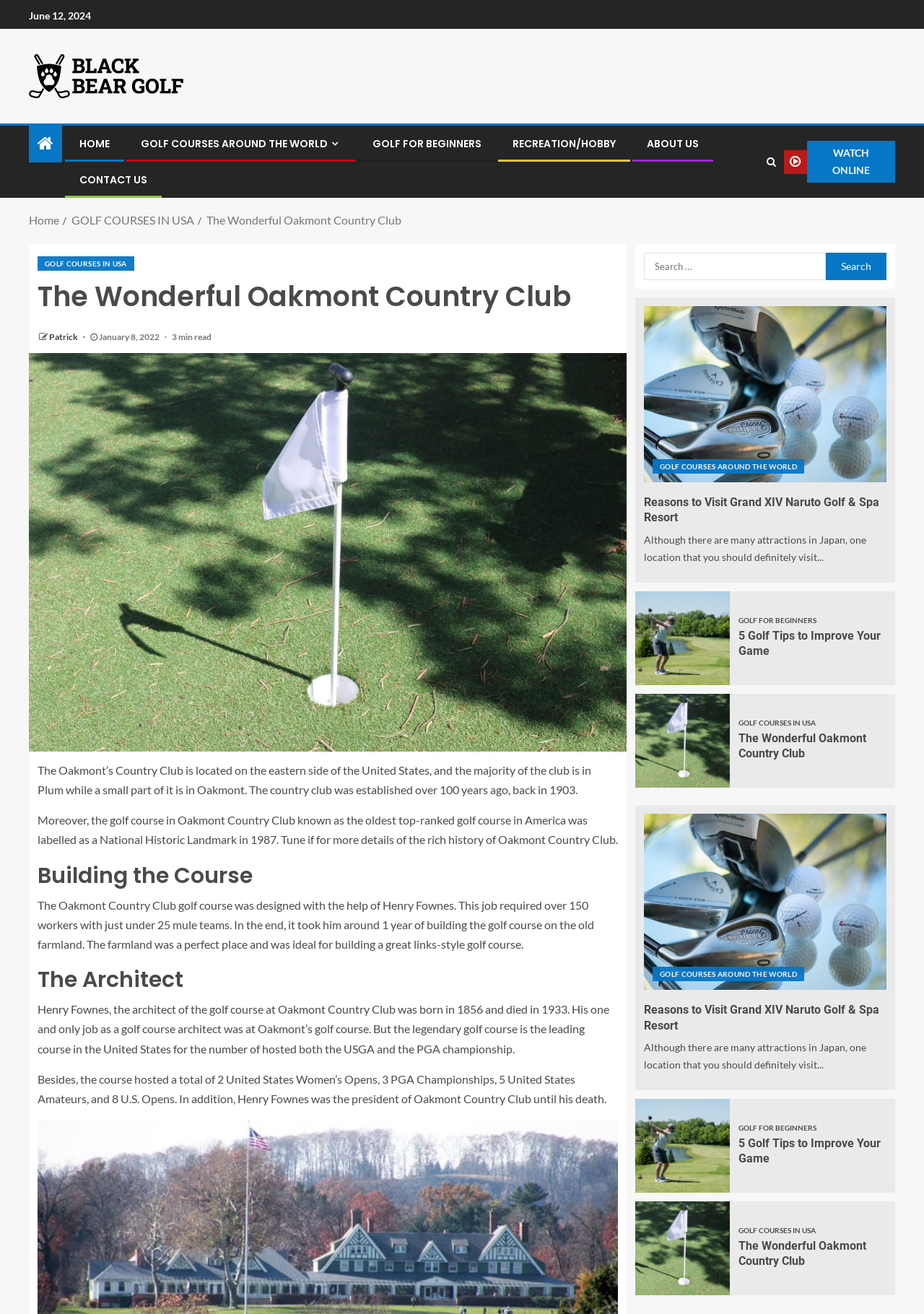Predict the bounding box coordinates for the UI element described as: "Terms of use". The coordinates should be four float numbers between 0 and 1, presented as [left, top, right, bottom].

None